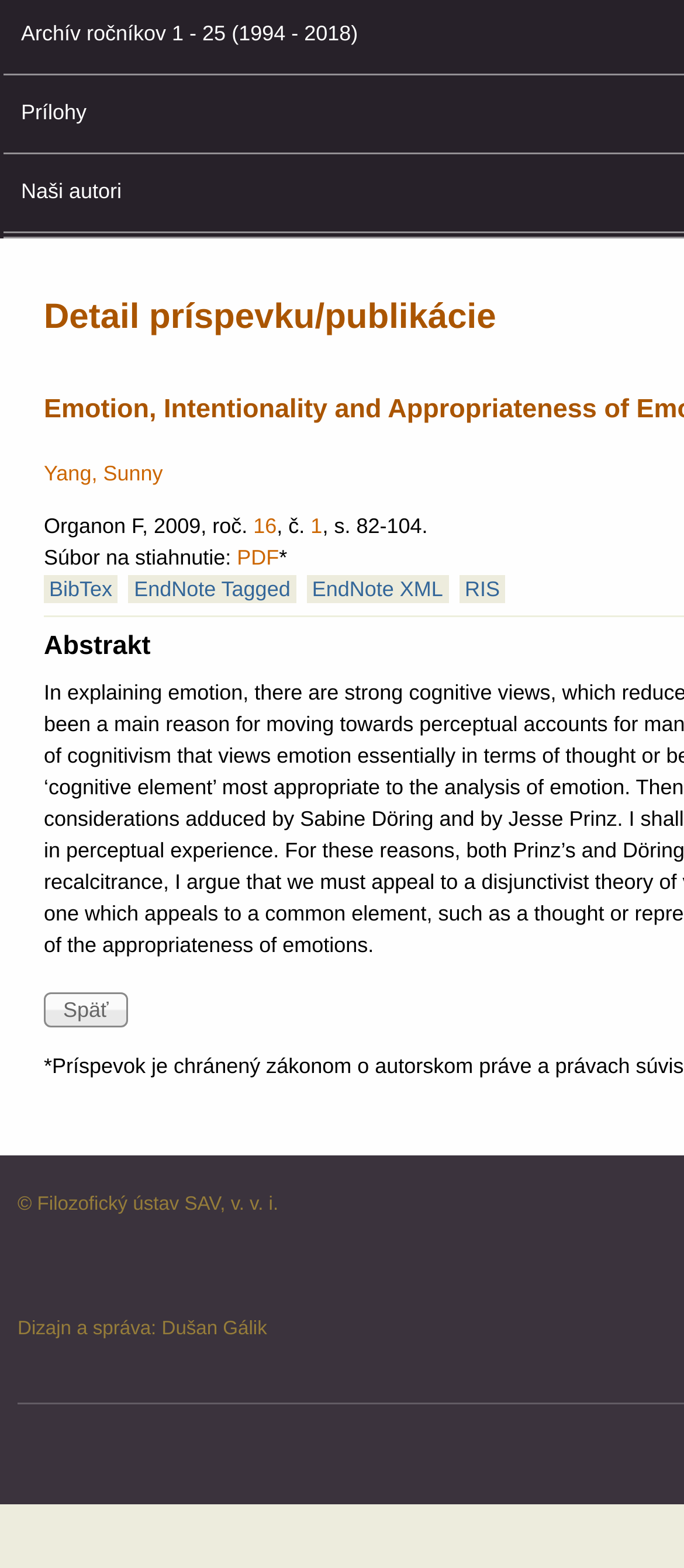Extract the bounding box coordinates for the UI element described by the text: "Dušan Gálik". The coordinates should be in the form of [left, top, right, bottom] with values between 0 and 1.

[0.236, 0.84, 0.39, 0.854]